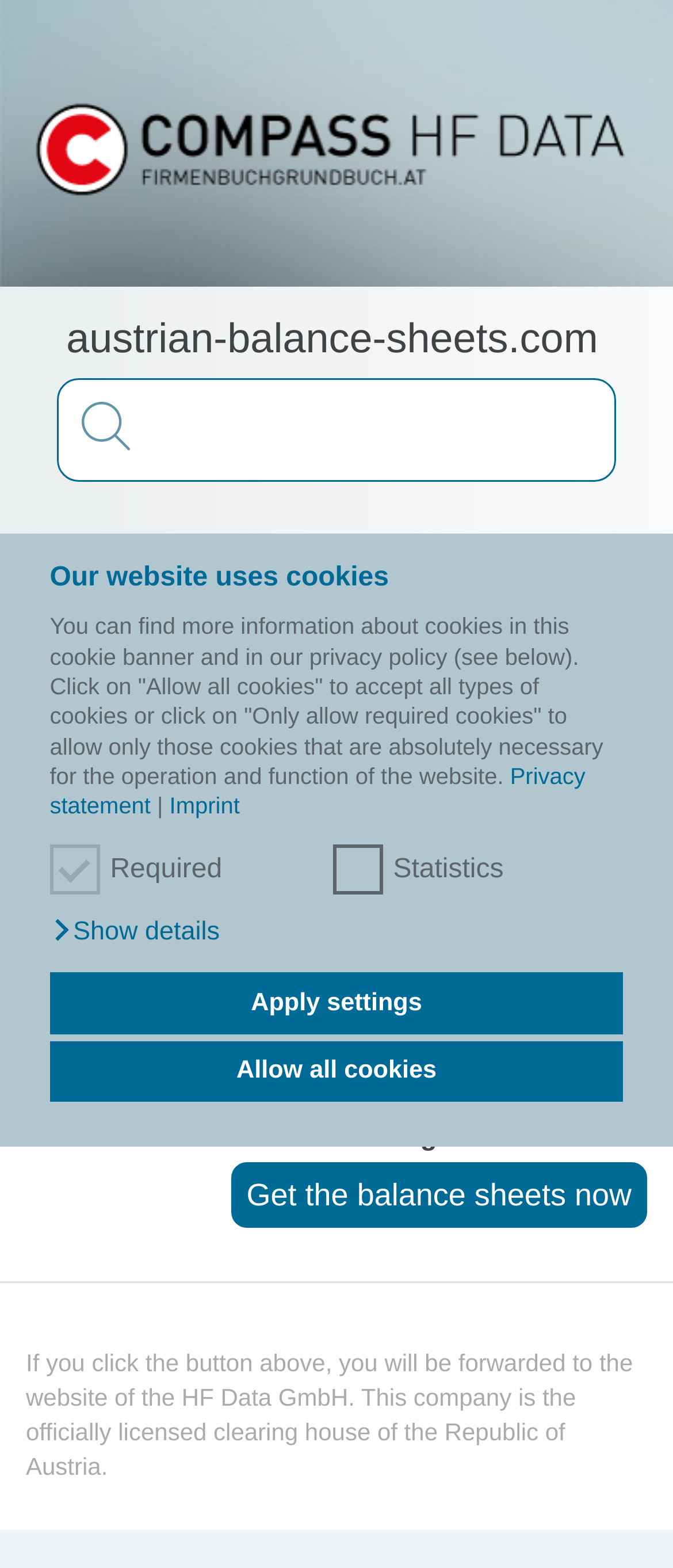Identify the bounding box coordinates for the element you need to click to achieve the following task: "Visit HF Data Datenverarbeitungsges.m.b.H.". Provide the bounding box coordinates as four float numbers between 0 and 1, in the form [left, top, right, bottom].

[0.038, 0.083, 0.944, 0.105]